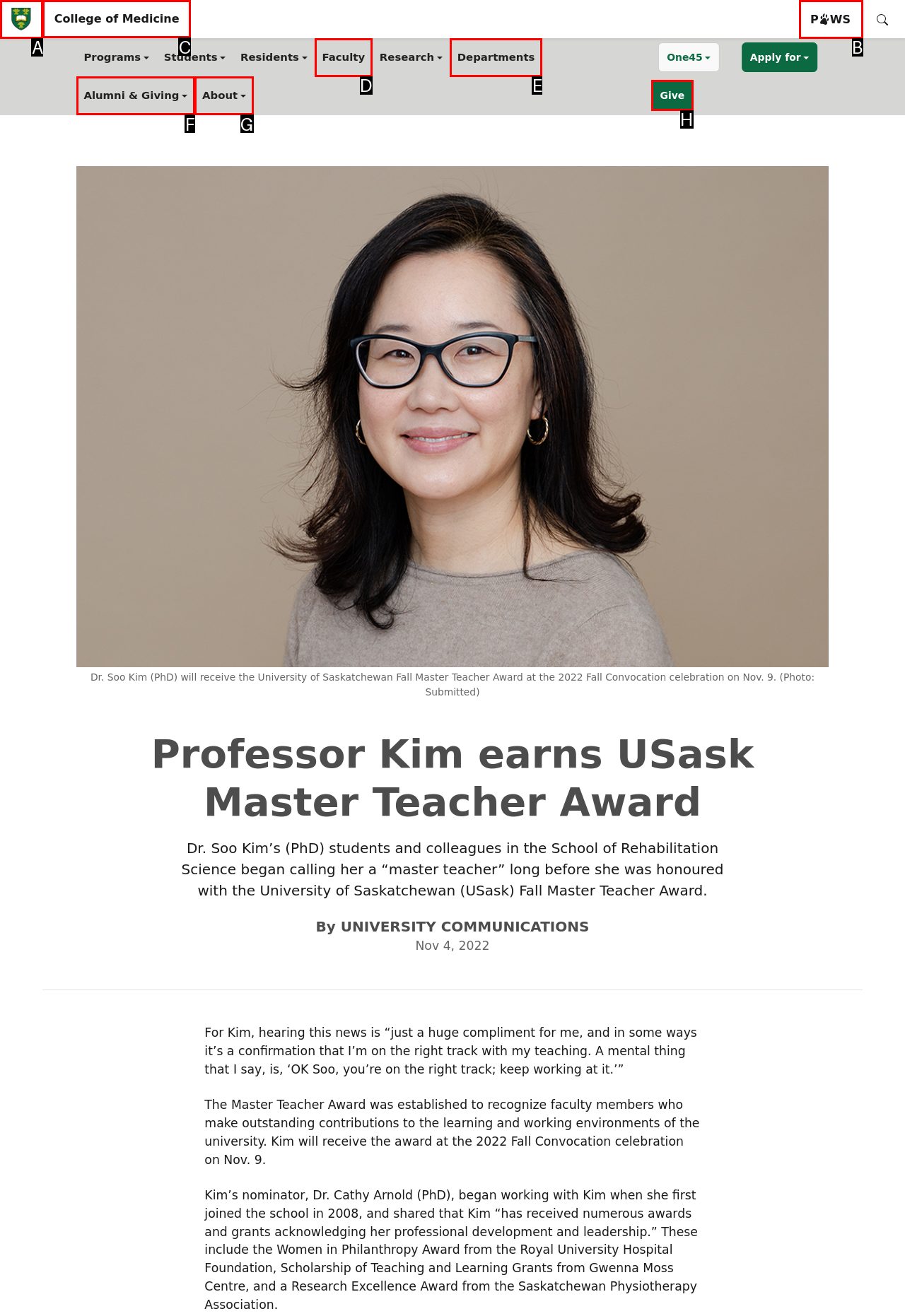Specify which element within the red bounding boxes should be clicked for this task: Click the 'Give' button Respond with the letter of the correct option.

H